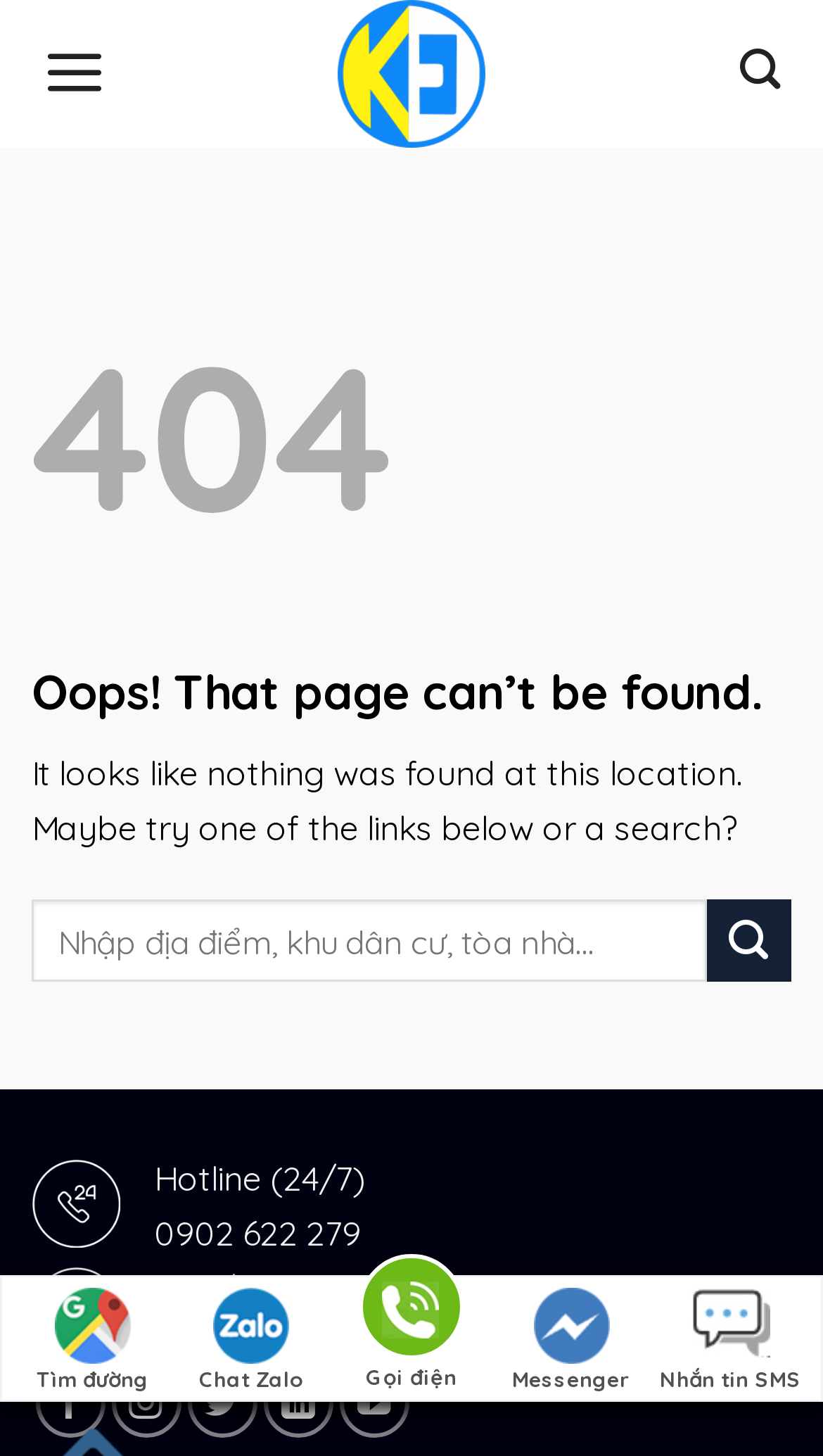Please predict the bounding box coordinates of the element's region where a click is necessary to complete the following instruction: "Search for a location". The coordinates should be represented by four float numbers between 0 and 1, i.e., [left, top, right, bottom].

[0.038, 0.618, 0.859, 0.674]